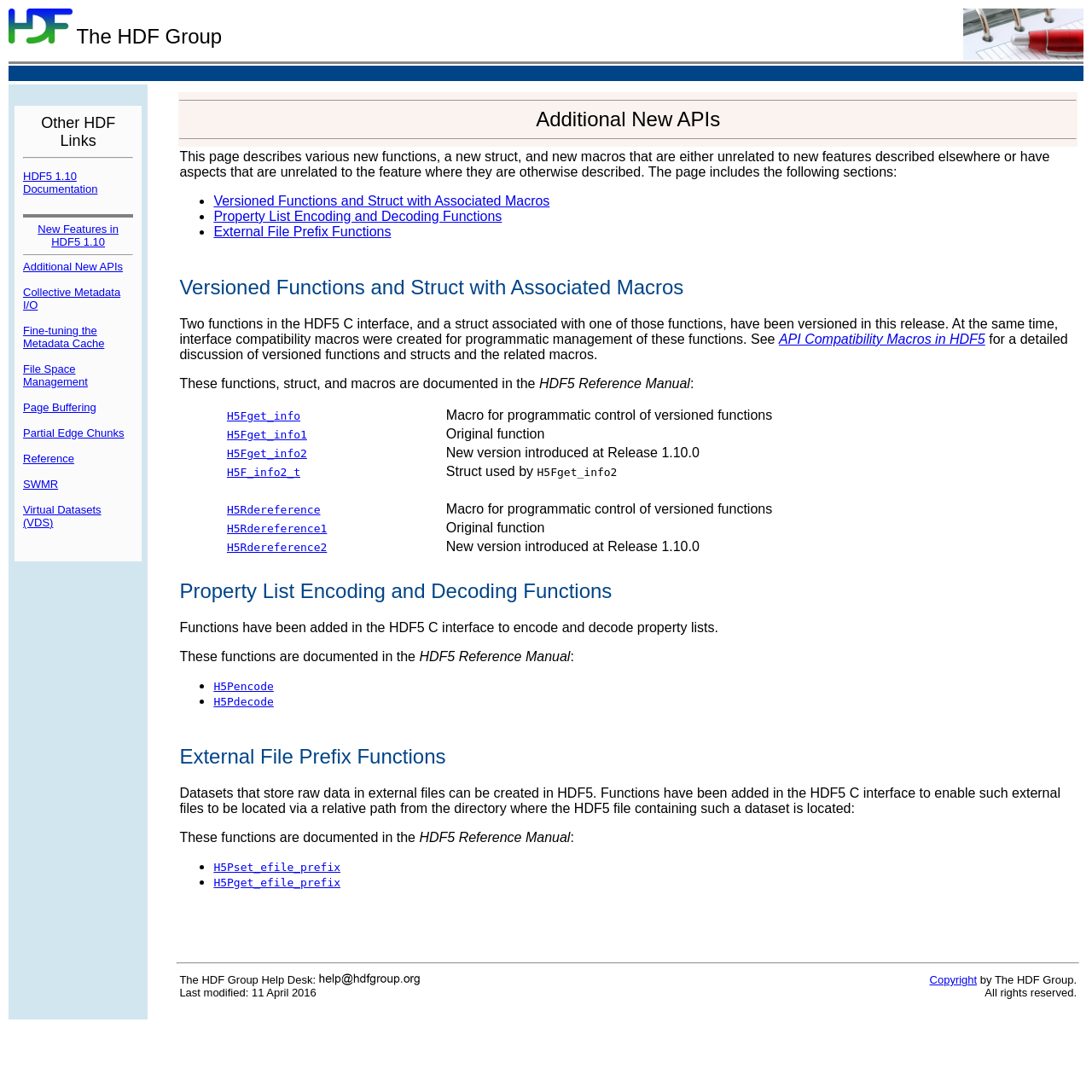What is the name of the organization with a logo on the top left?
Answer the question with a detailed explanation, including all necessary information.

The logo on the top left of the webpage is identified as 'The HDF Group logo', which suggests that the organization's name is 'The HDF Group'.